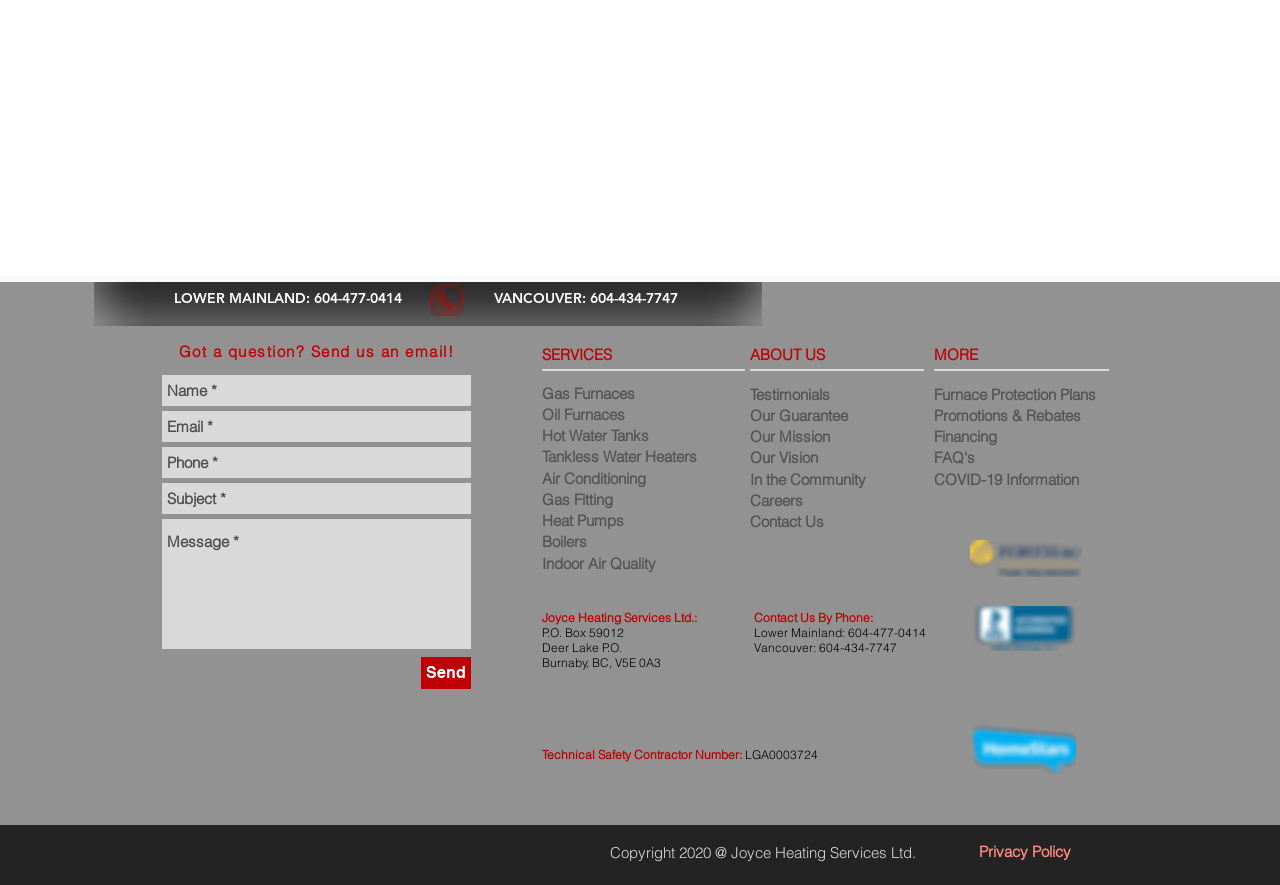What services does Joyce Heating Services Ltd. offer?
Using the information from the image, answer the question thoroughly.

The links on the webpage suggest that the company offers services such as gas furnaces, oil furnaces, hot water tanks, tankless water heaters, air conditioning, gas fitting, heat pumps, and boilers.